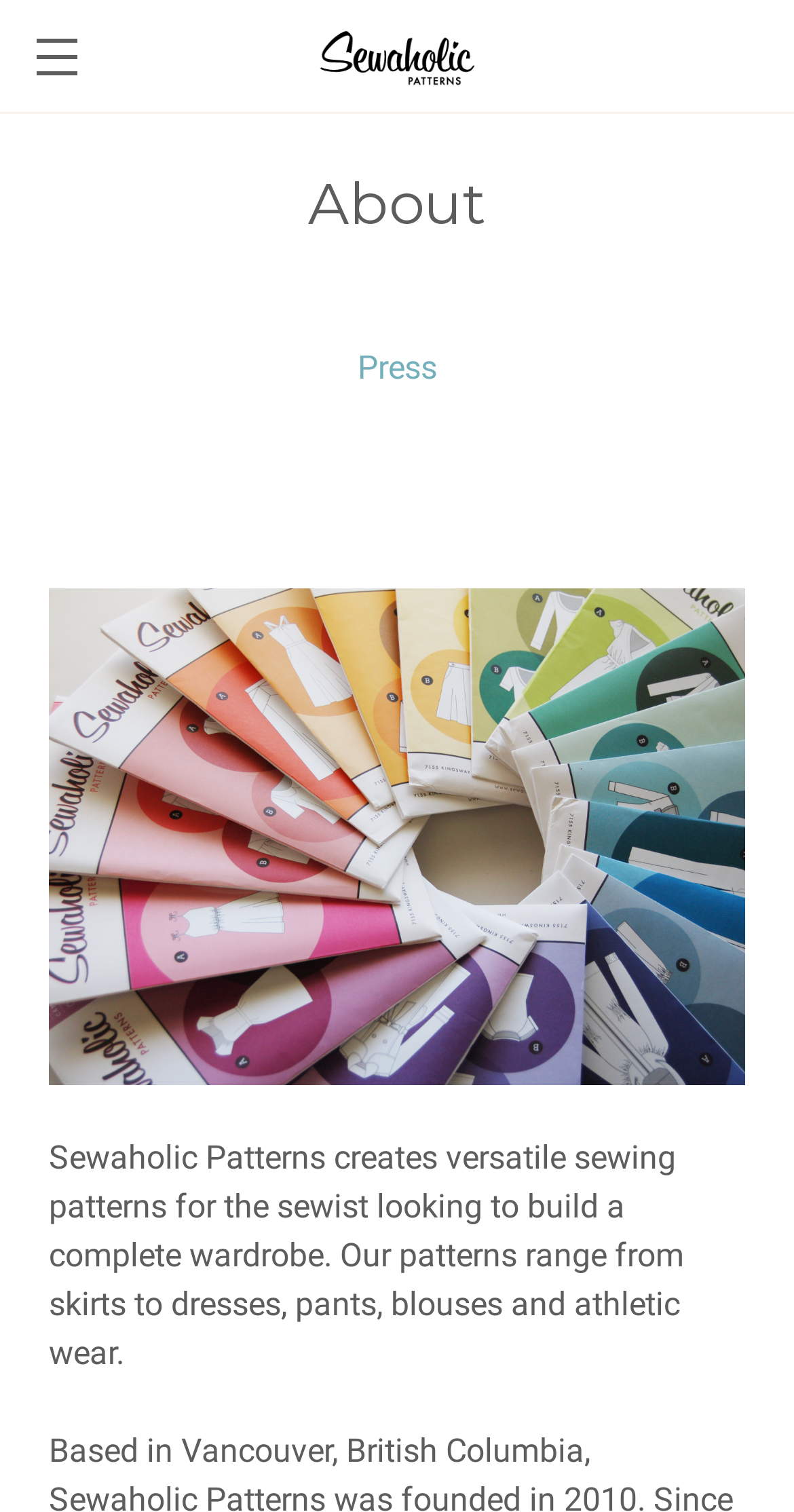What is the name of the sewing pattern company?
Using the information from the image, give a concise answer in one word or a short phrase.

Sewaholic Patterns